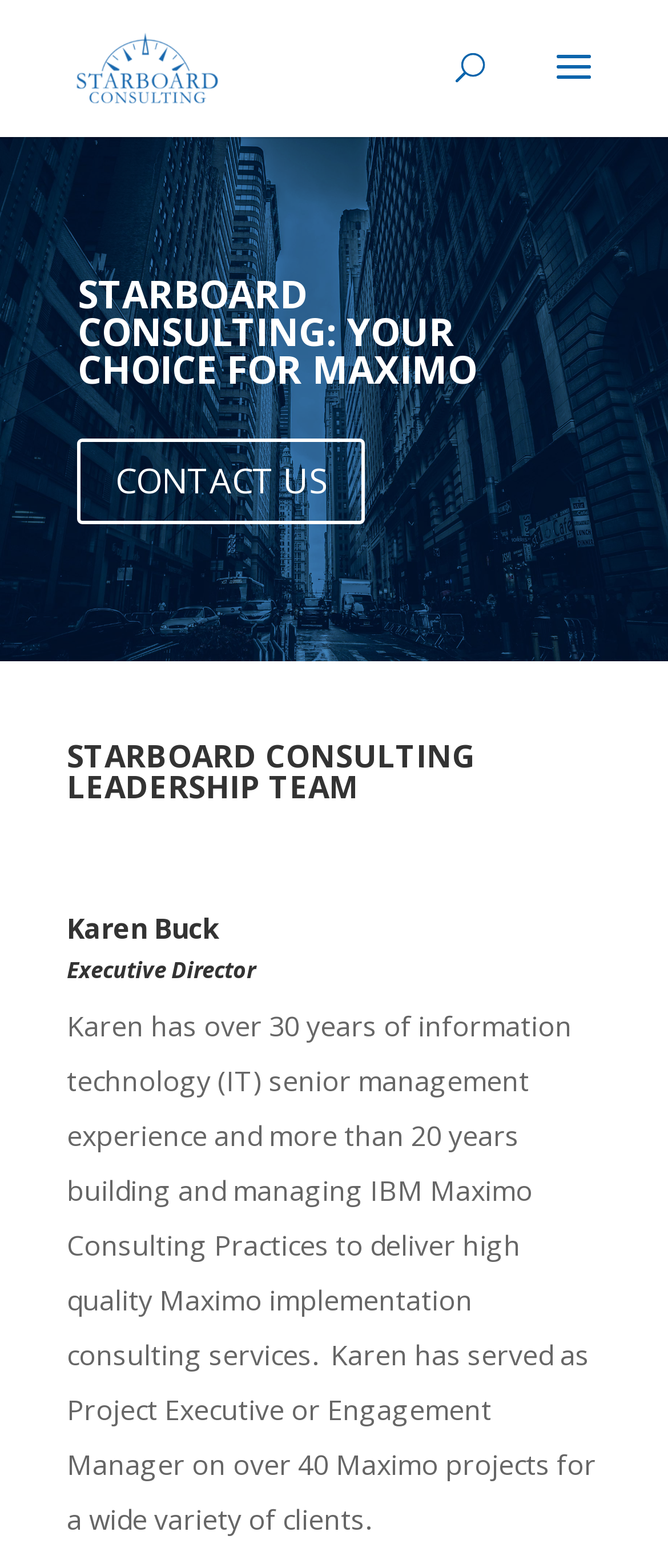Provide a one-word or short-phrase response to the question:
How many years of IT experience does Karen have?

over 30 years